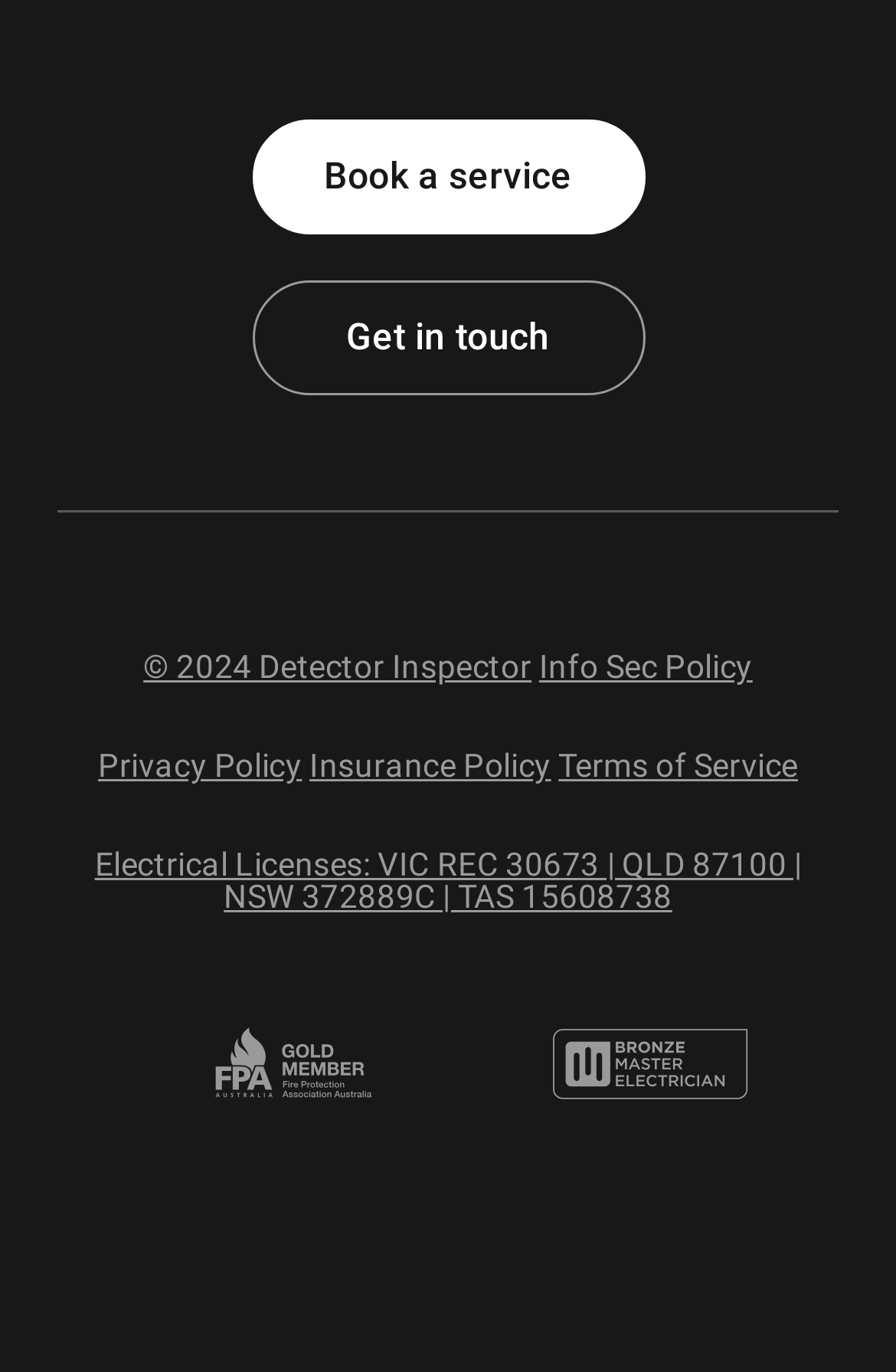Could you please study the image and provide a detailed answer to the question:
How many links are in the navigation menu?

I counted the number of links within the navigation menu, which are '© 2024 Detector Inspector', 'Info Sec Policy', 'Privacy Policy', 'Insurance Policy', 'Terms of Service', and 'Electrical Licenses: VIC REC 30673 | QLD 87100 | NSW 372889C | TAS 15608738'.